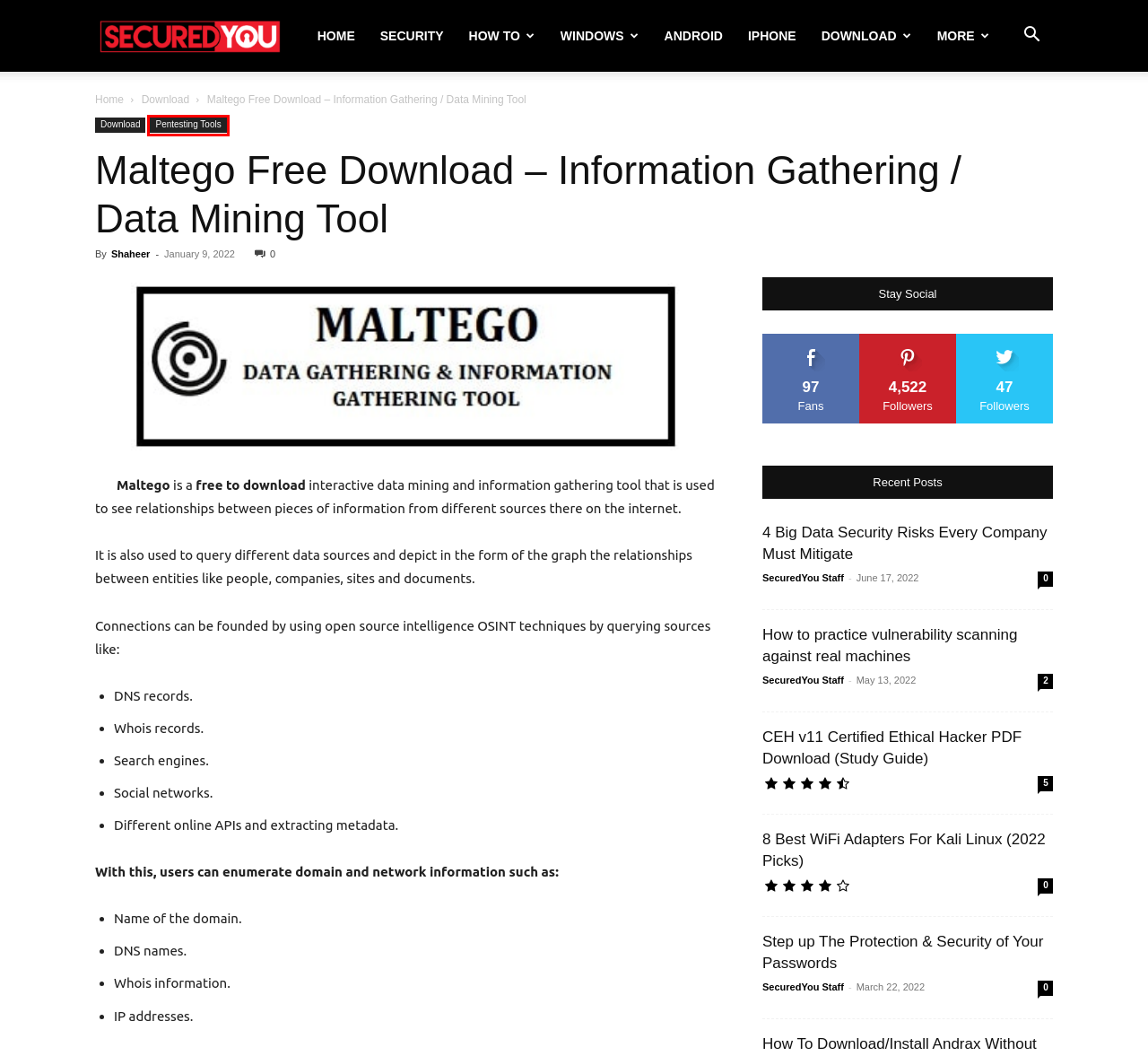You are presented with a screenshot of a webpage containing a red bounding box around an element. Determine which webpage description best describes the new webpage after clicking on the highlighted element. Here are the candidates:
A. 8 Best WiFi Adapters For Kali Linux (2022 Picks) - SecuredYou
B. Windows - SecuredYou
C. CEH v11 Certified Ethical Hacker PDF Download (Study Guide) - SecuredYou
D. 4 Big Data Security Risks Every Company Must Mitigate - SecuredYou
E. How to - SecuredYou
F. Android - SecuredYou
G. Pentesting Tools - SecuredYou
H. Download - SecuredYou

G